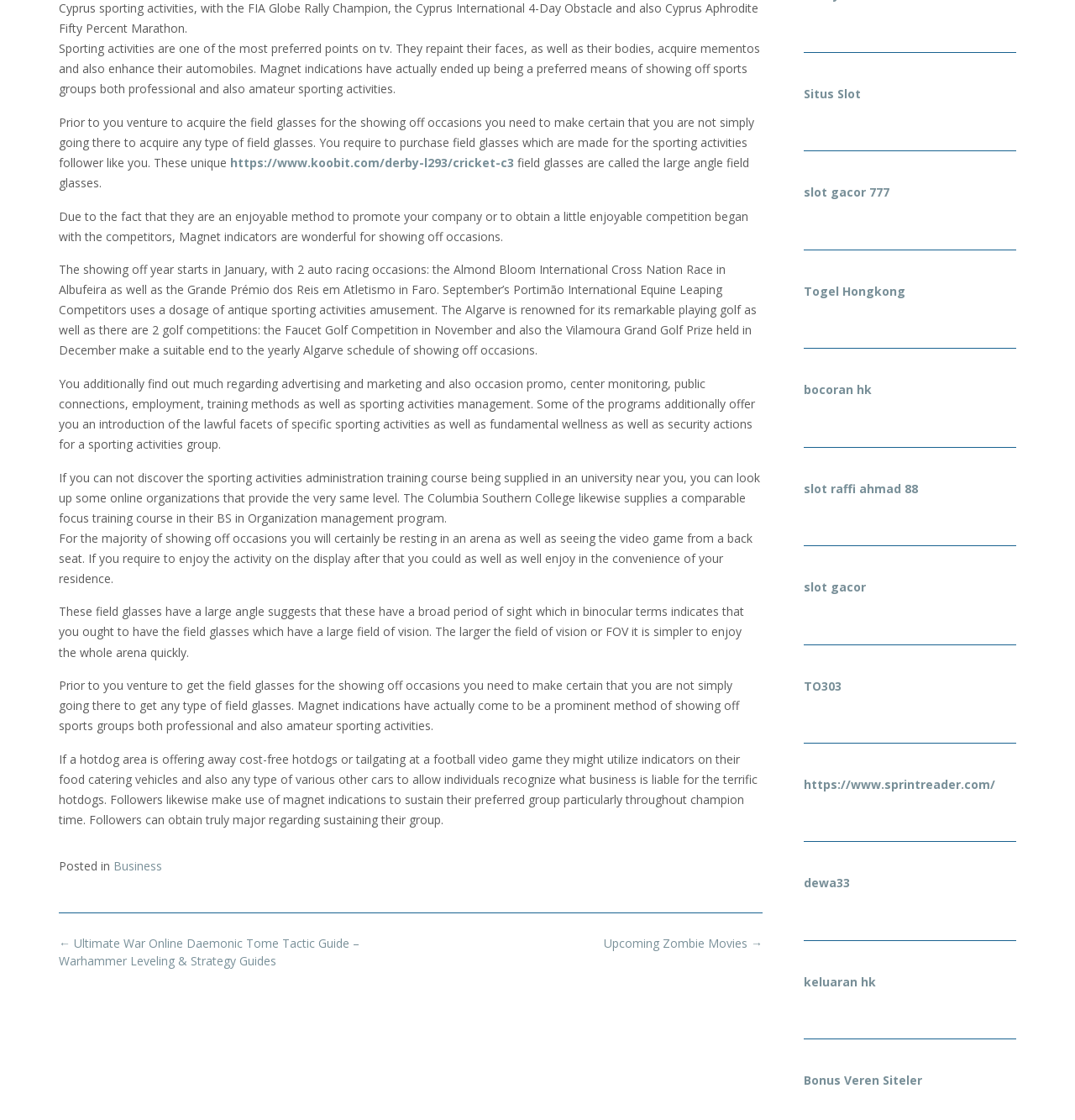Answer the following in one word or a short phrase: 
What is the main topic of the text?

Sports